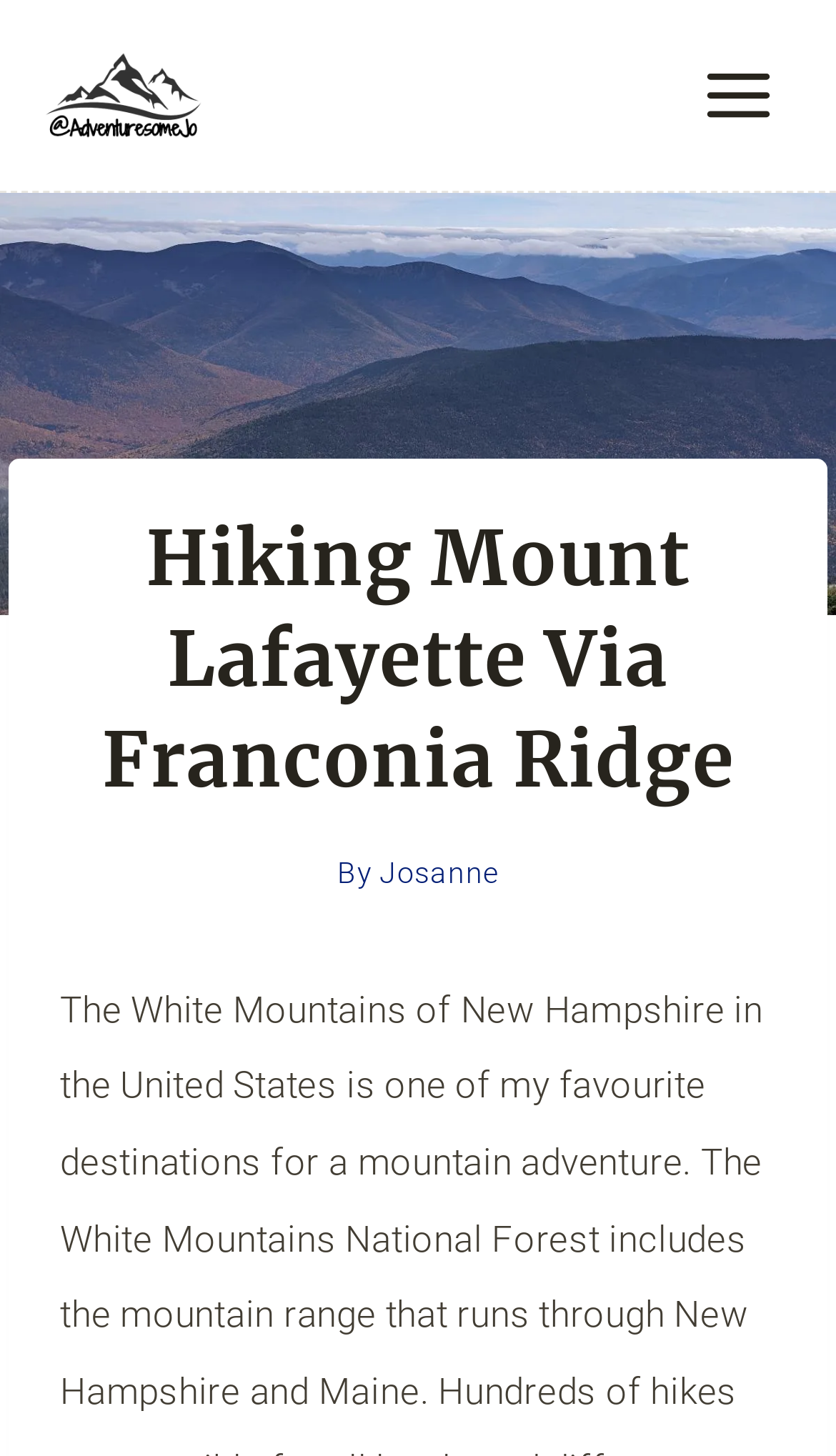Using the given element description, provide the bounding box coordinates (top-left x, top-left y, bottom-right x, bottom-right y) for the corresponding UI element in the screenshot: Josanne

[0.454, 0.588, 0.597, 0.611]